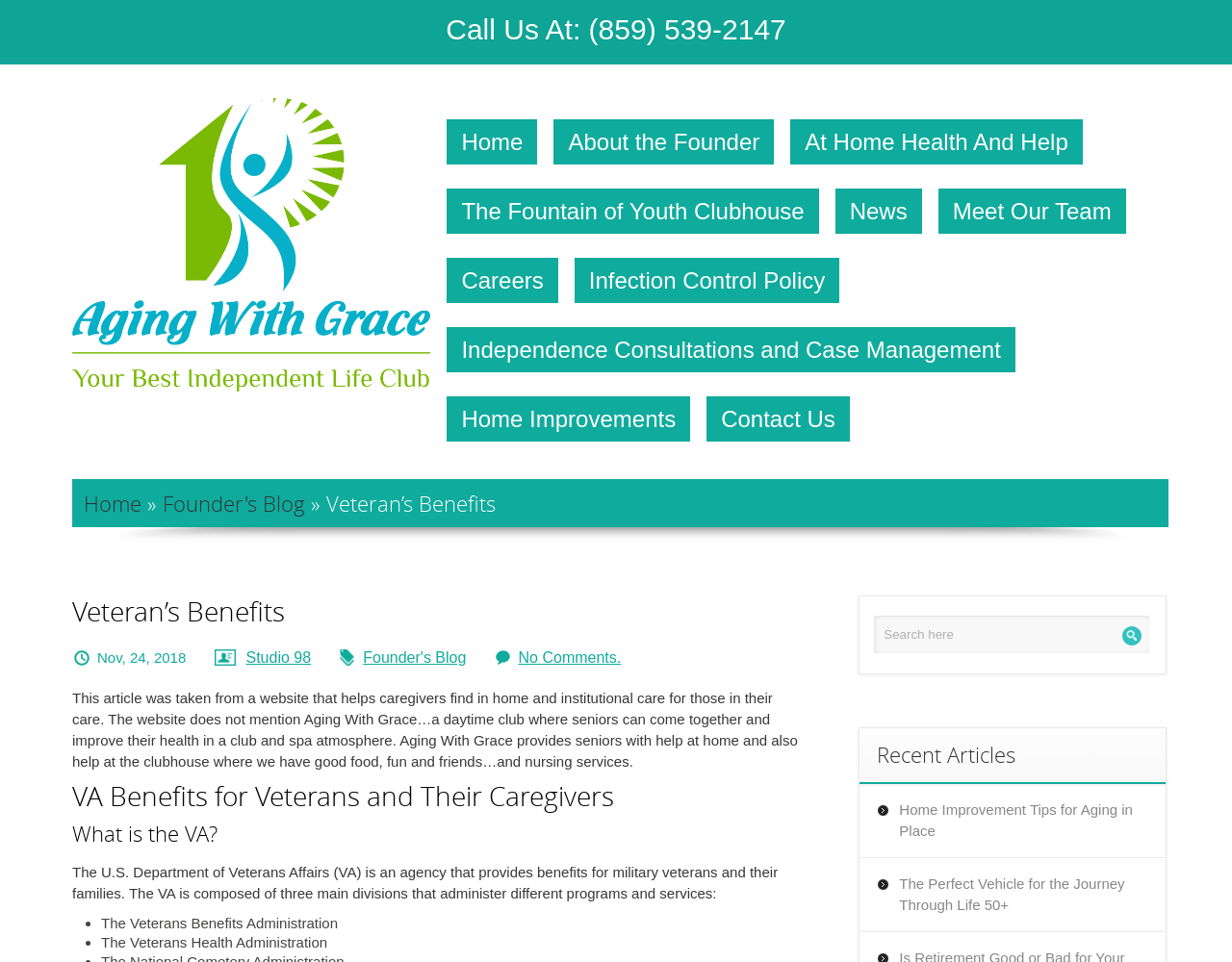Locate the bounding box of the UI element described in the following text: "alt="Aging With Grace logo"".

[0.059, 0.245, 0.35, 0.262]